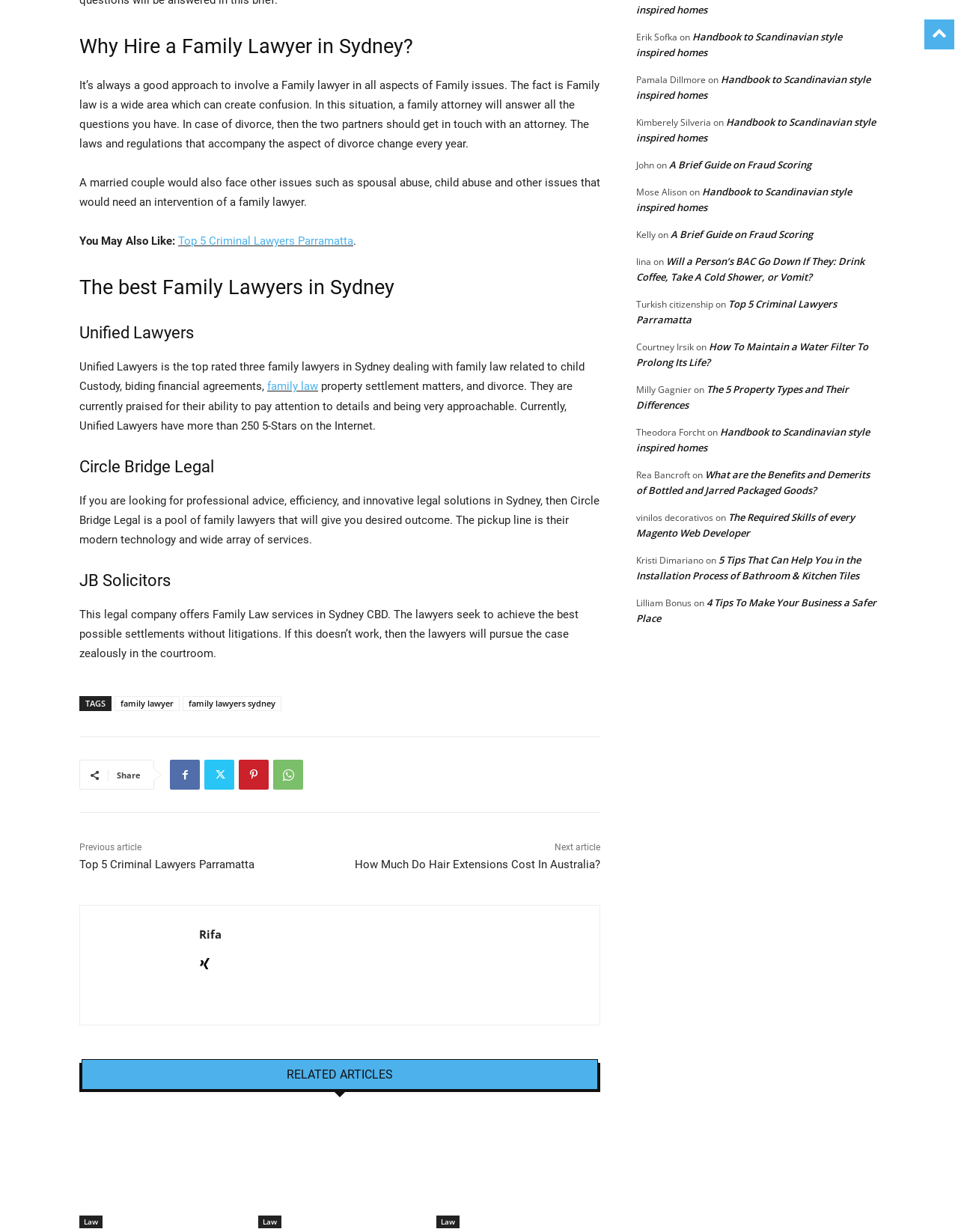Please find the bounding box coordinates of the element's region to be clicked to carry out this instruction: "Click on 'family law'".

[0.279, 0.308, 0.332, 0.319]